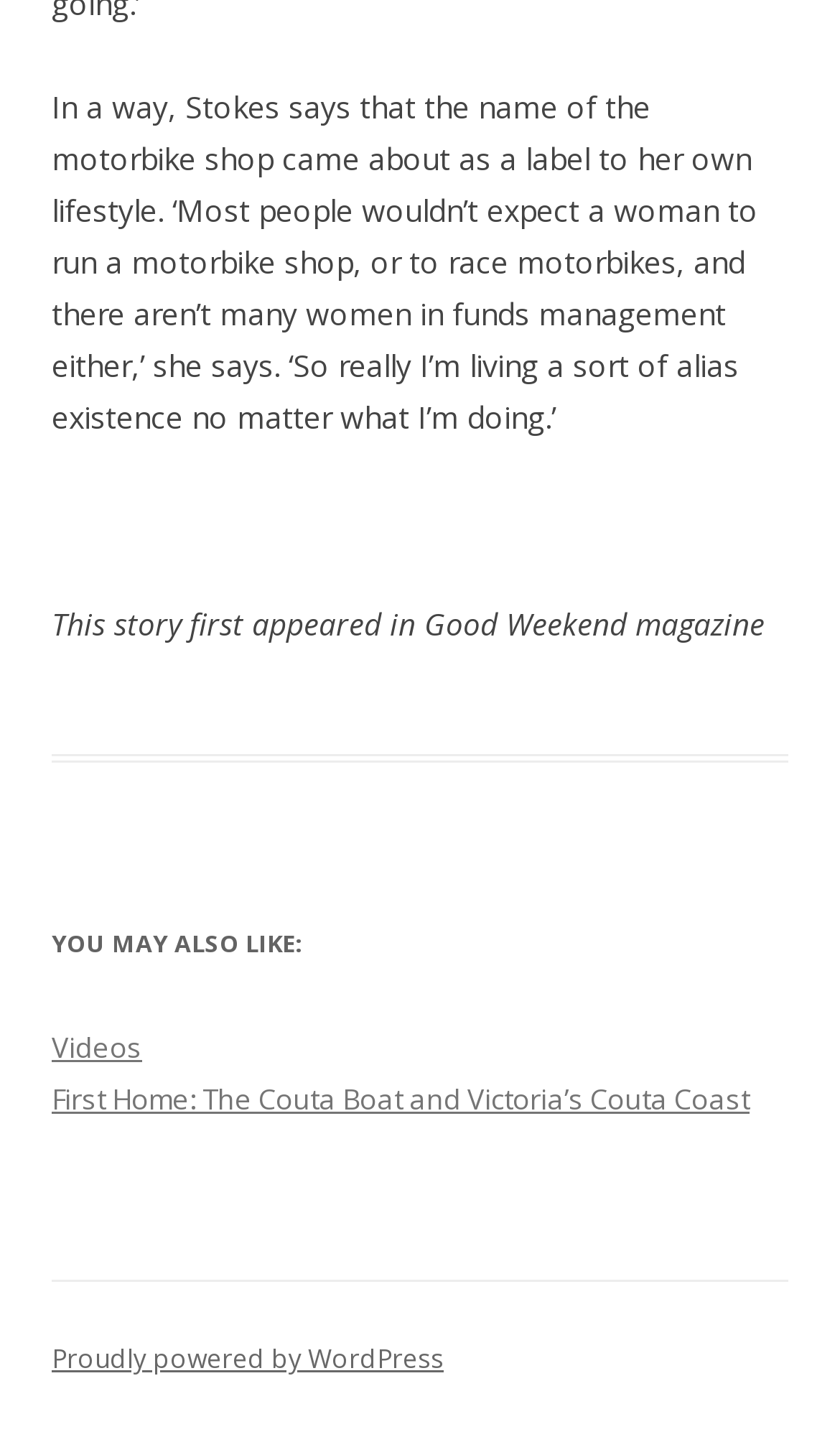Give a one-word or one-phrase response to the question: 
What type of content is offered by the link 'Videos'?

Videos